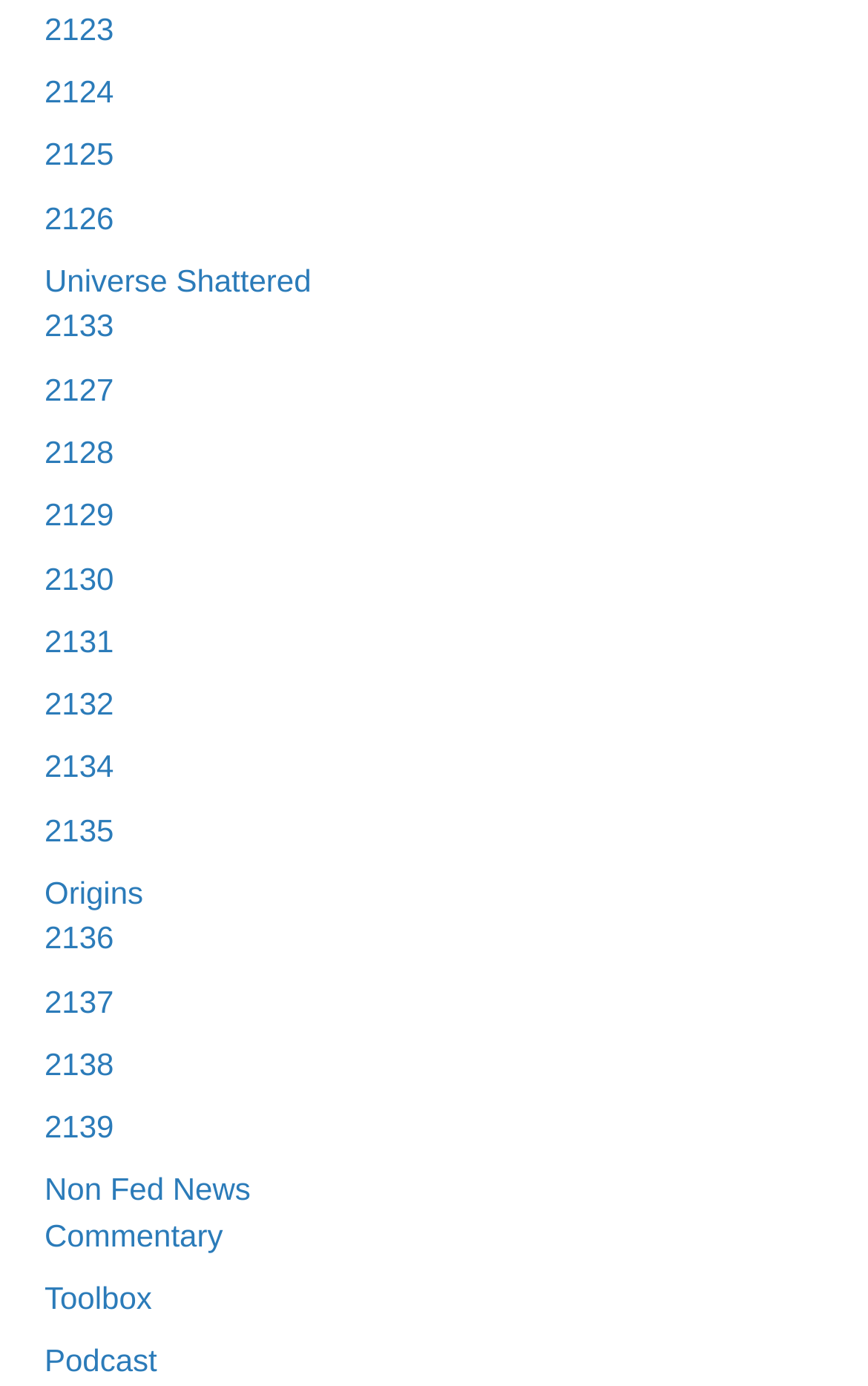What is the last link on the webpage?
Based on the image, provide your answer in one word or phrase.

Podcast